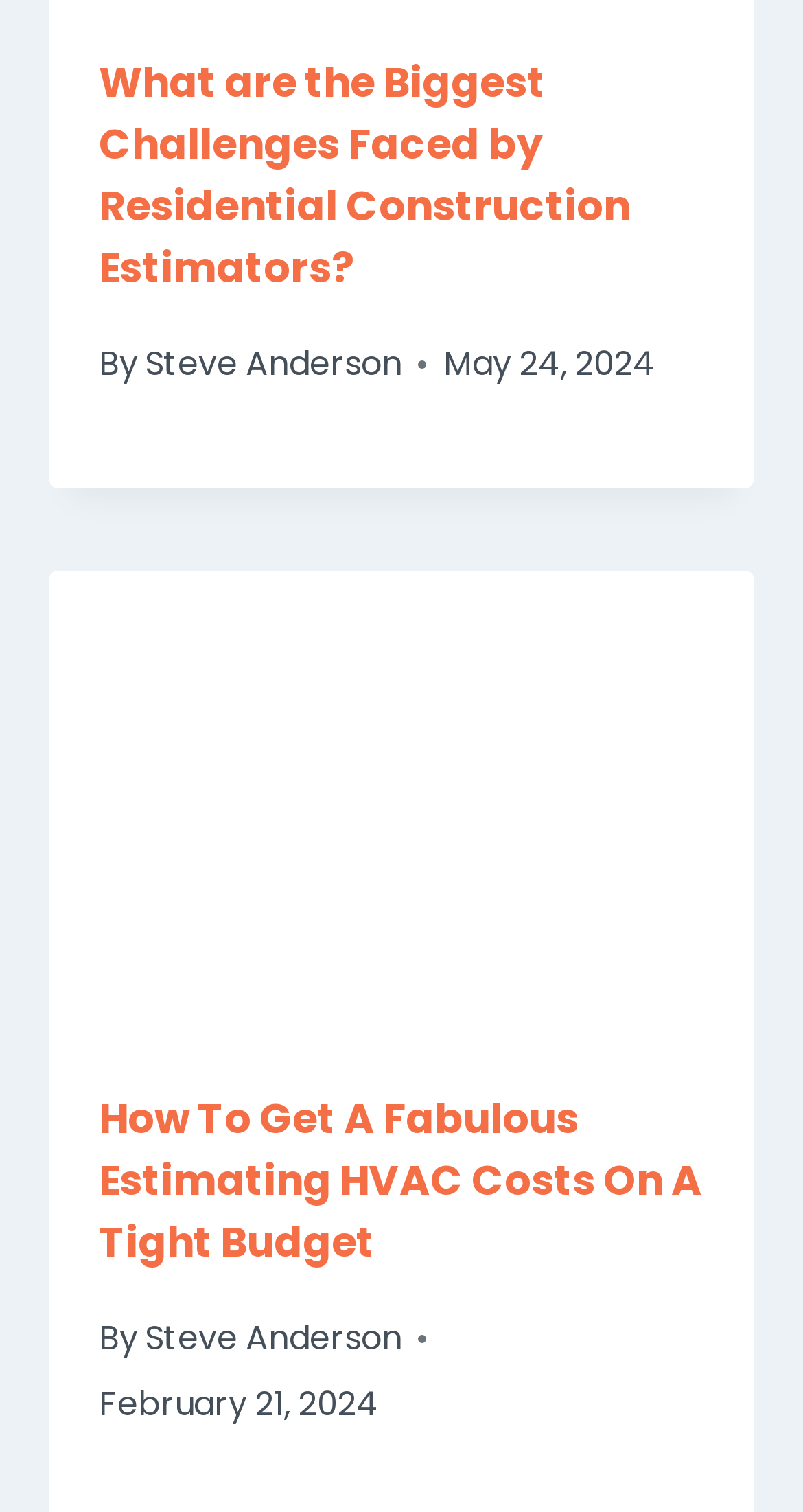What is the date of the first article?
Give a thorough and detailed response to the question.

I found the answer by looking at the date below the title 'What are the Biggest Challenges Faced by Residential Construction Estimators?' which is 'May 24, 2024'.